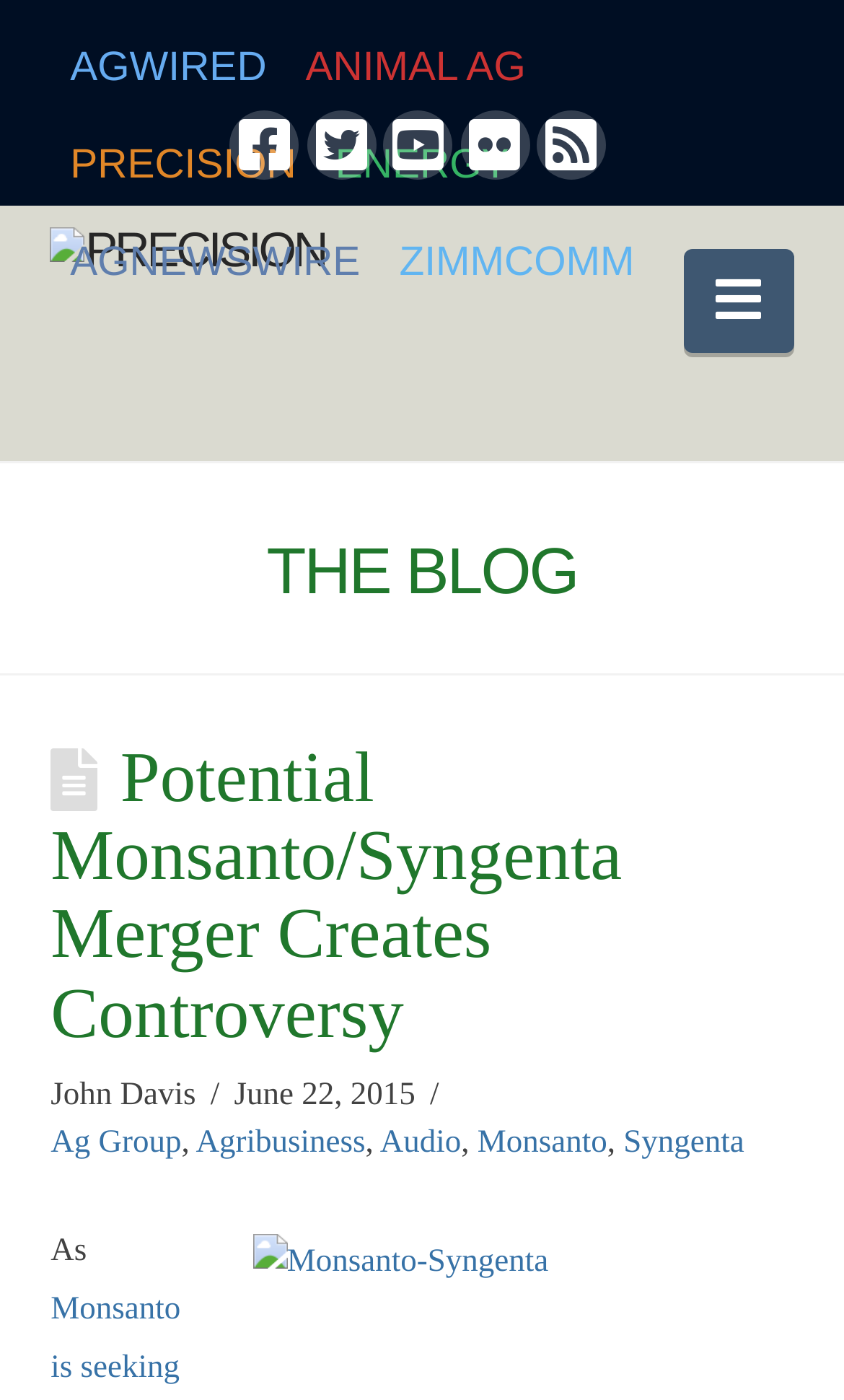Kindly determine the bounding box coordinates for the clickable area to achieve the given instruction: "Visit Facebook".

[0.273, 0.079, 0.355, 0.128]